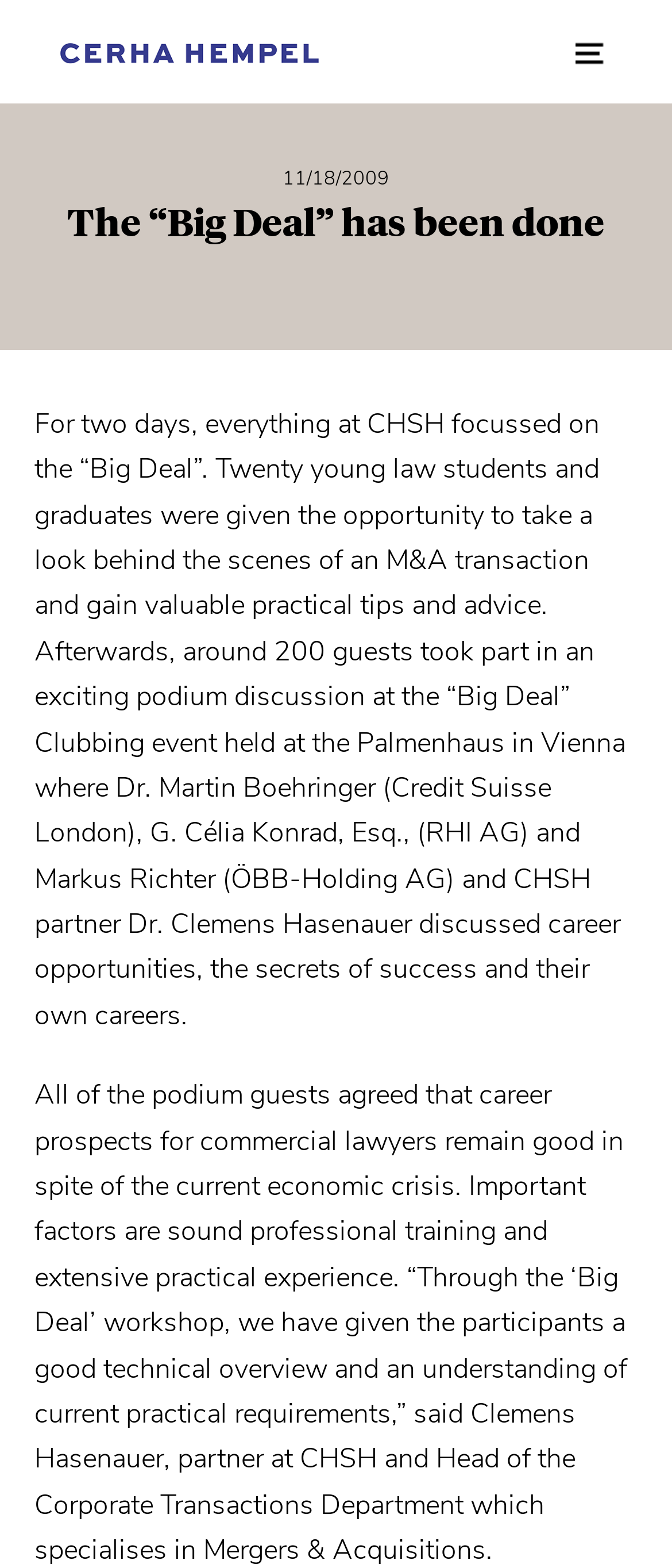What is the name of the law firm?
Offer a detailed and full explanation in response to the question.

I found the answer by looking at the link element with the text 'CERHA HEMPEL' and the image element with the same text, which suggests that it is the name of the law firm.